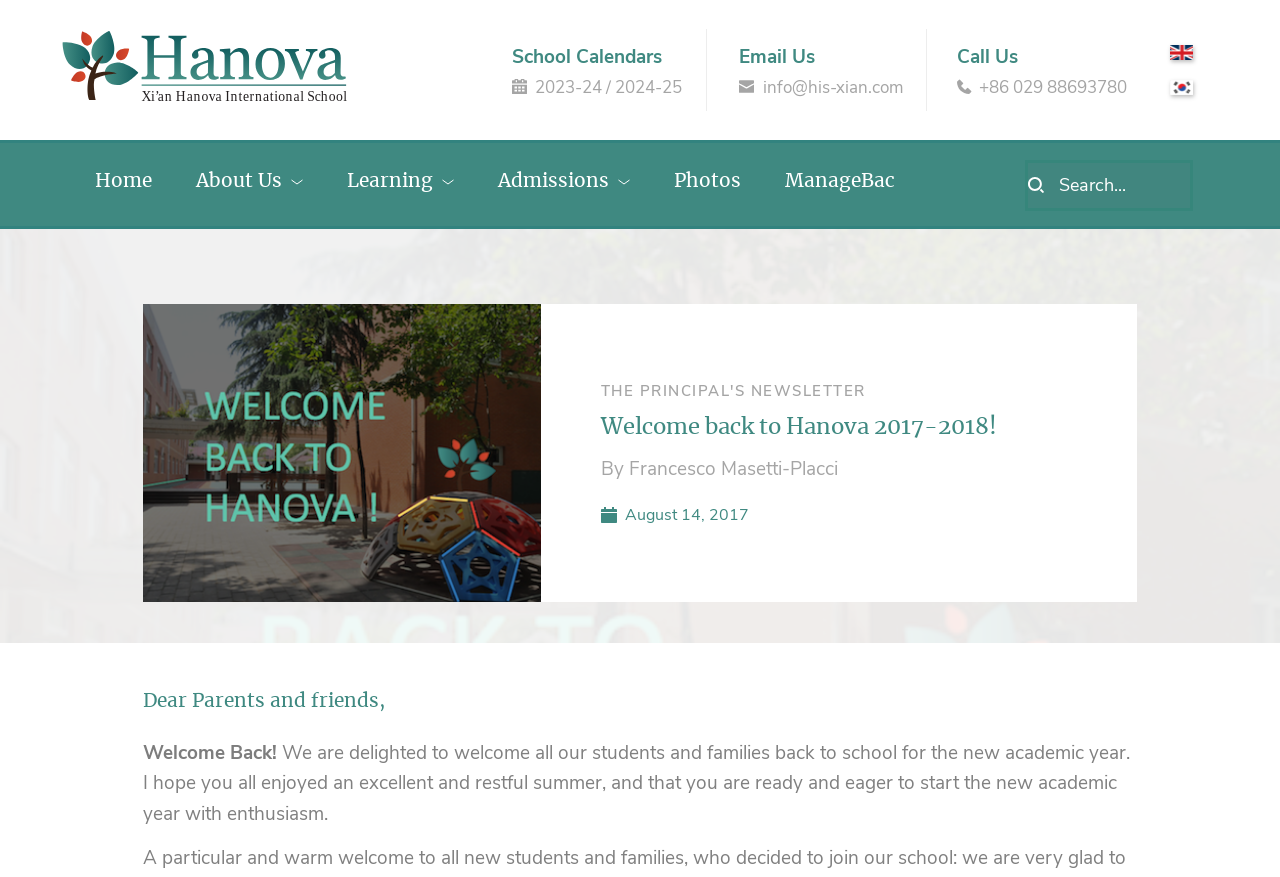What is the name of the school?
Using the image provided, answer with just one word or phrase.

Xi'an Hanova International School